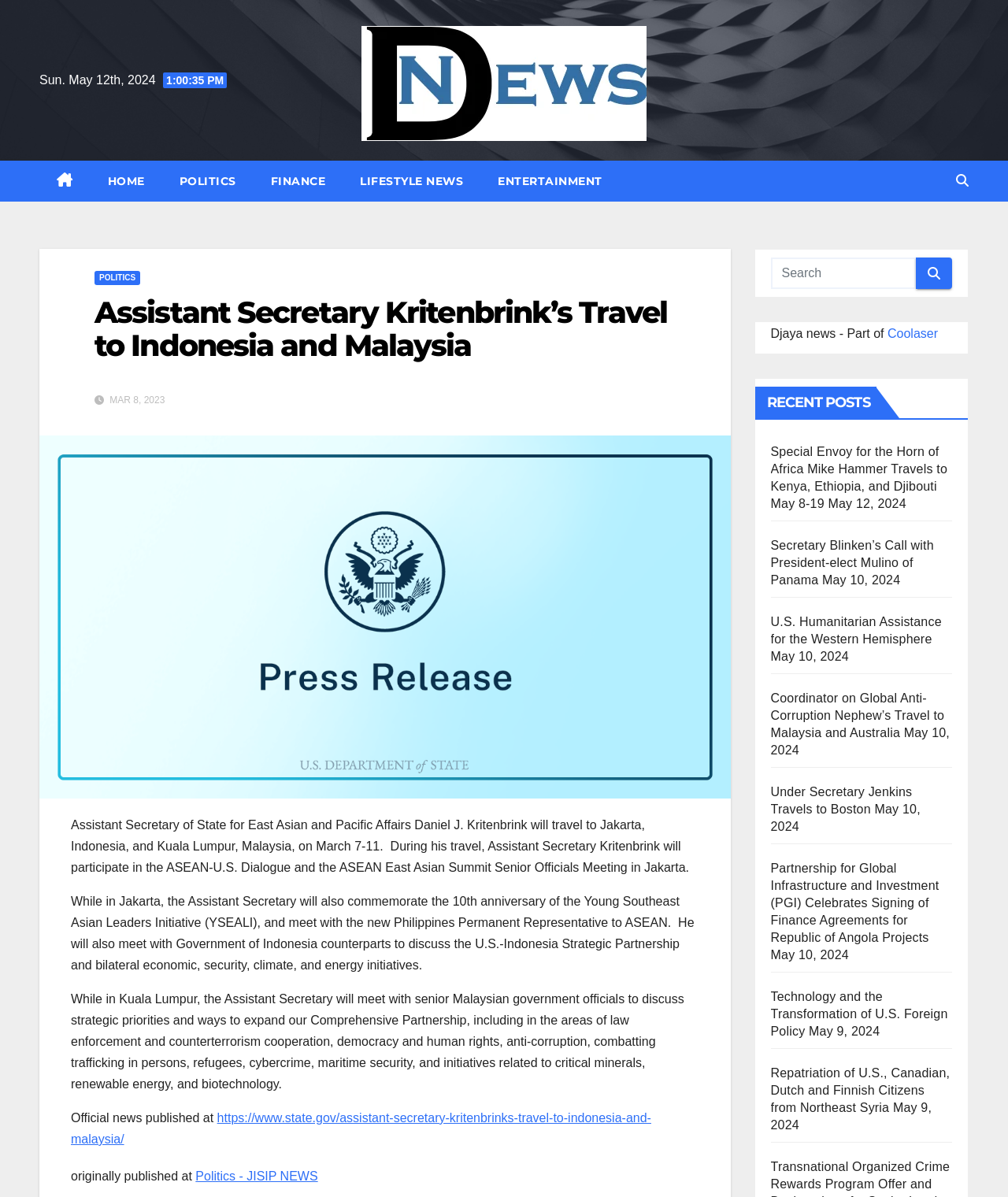Locate the bounding box of the UI element defined by this description: "Lifestyle News". The coordinates should be given as four float numbers between 0 and 1, formatted as [left, top, right, bottom].

[0.34, 0.134, 0.477, 0.169]